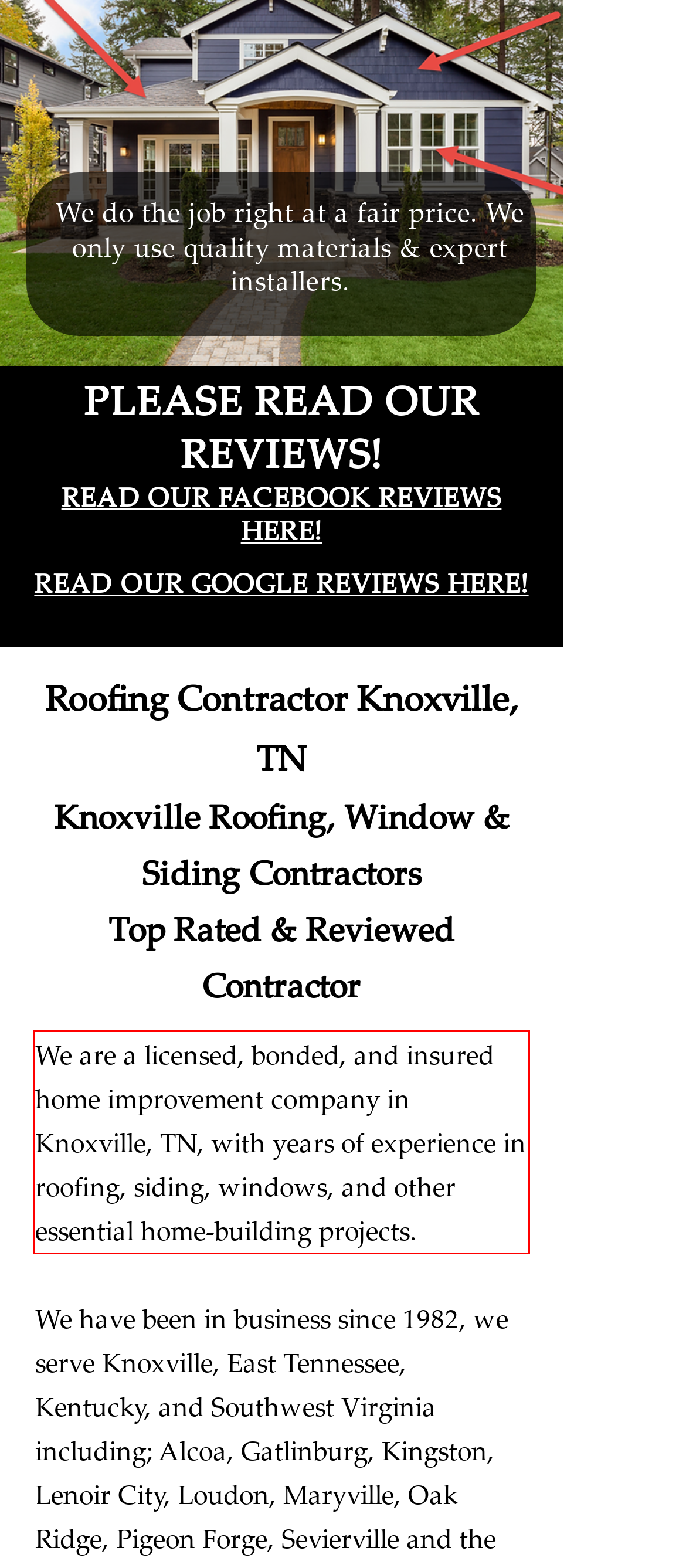From the given screenshot of a webpage, identify the red bounding box and extract the text content within it.

We are a licensed, bonded, and insured home improvement company in Knoxville, TN, with years of experience in roofing, siding, windows, and other essential home-building projects.